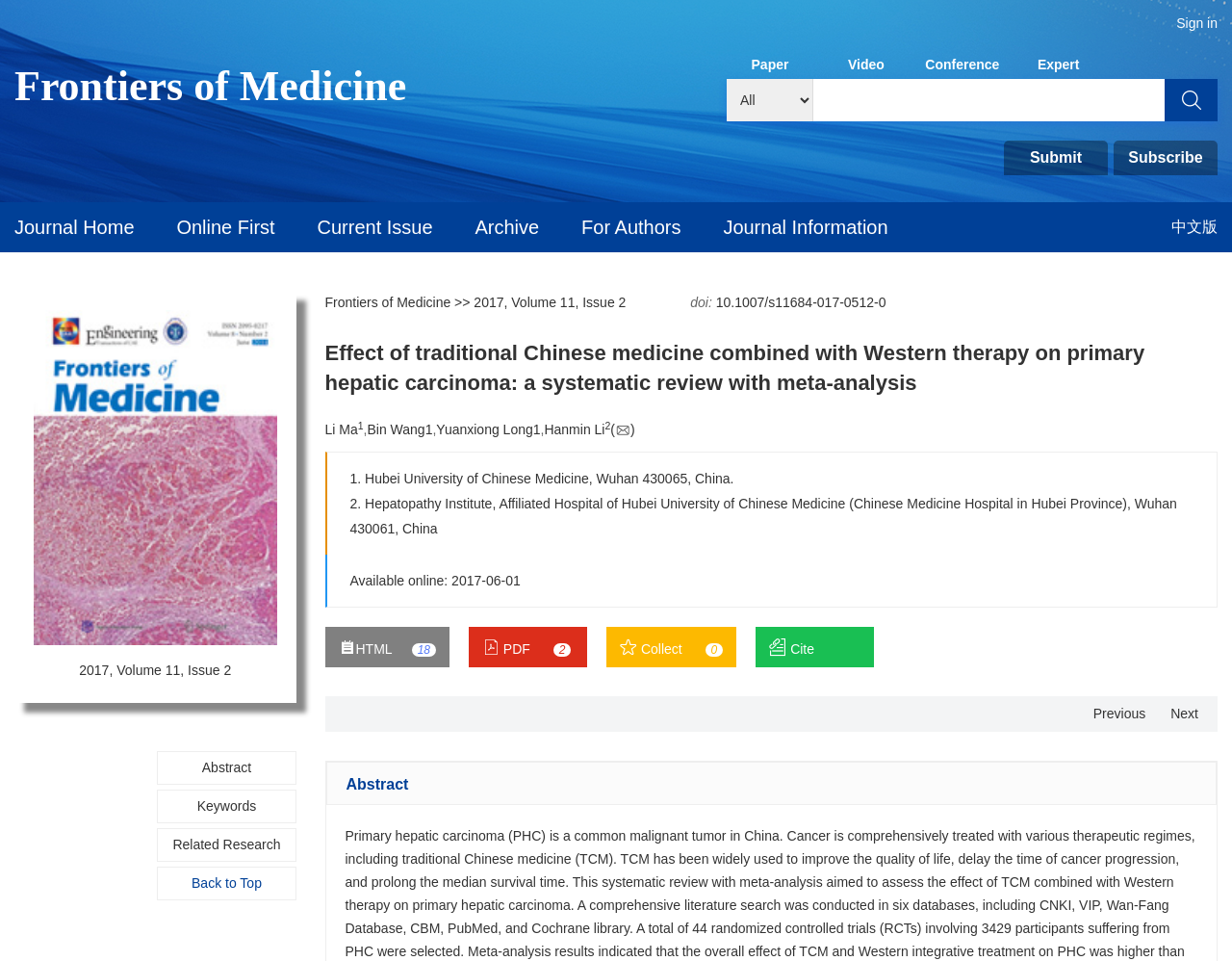Who are the authors of the paper?
Answer with a single word or phrase, using the screenshot for reference.

Li Ma, Bin Wang, Yuanxiong Long, Hanmin Li